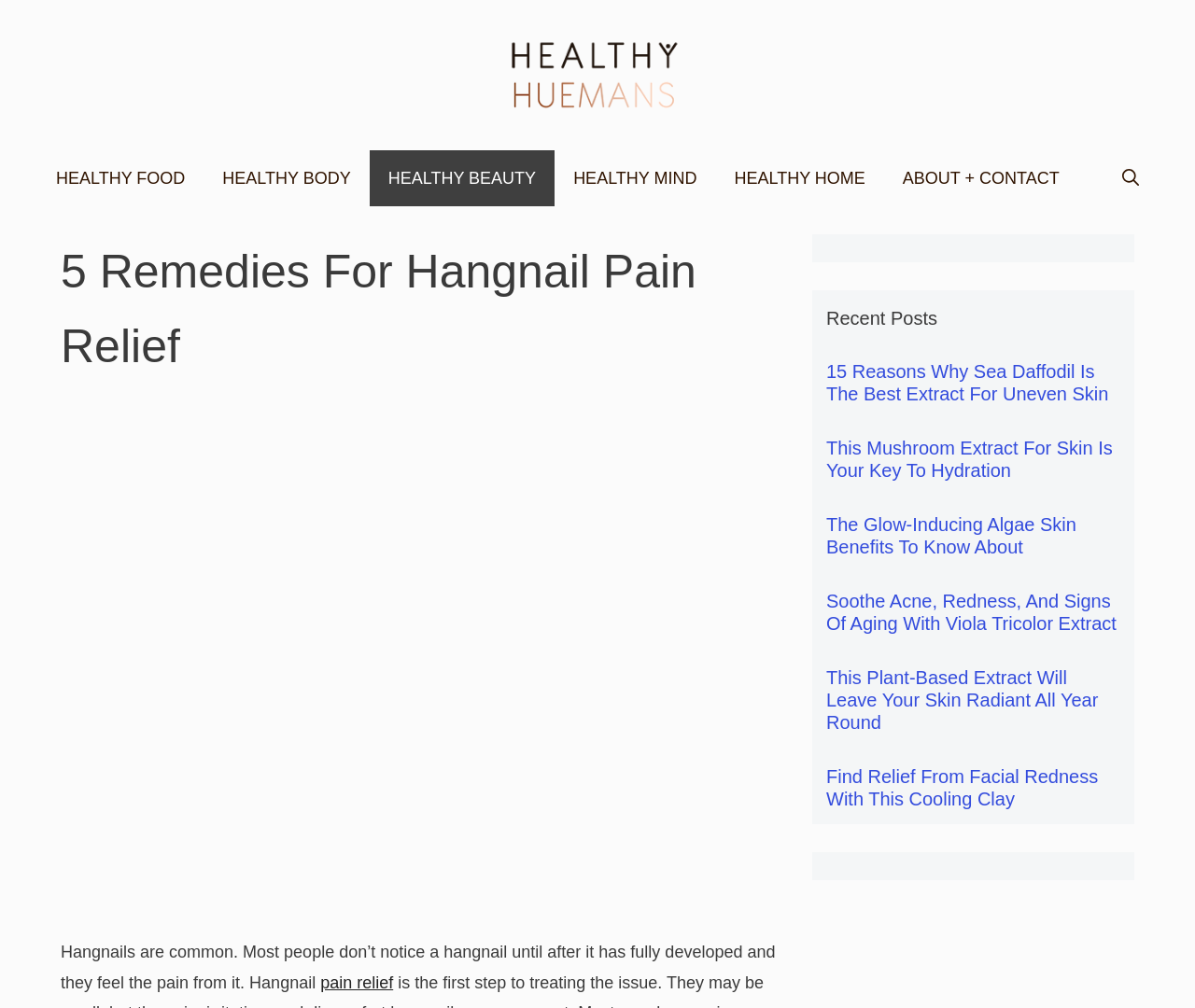Please determine the bounding box coordinates for the UI element described as: "Healthy Mind".

[0.464, 0.149, 0.599, 0.205]